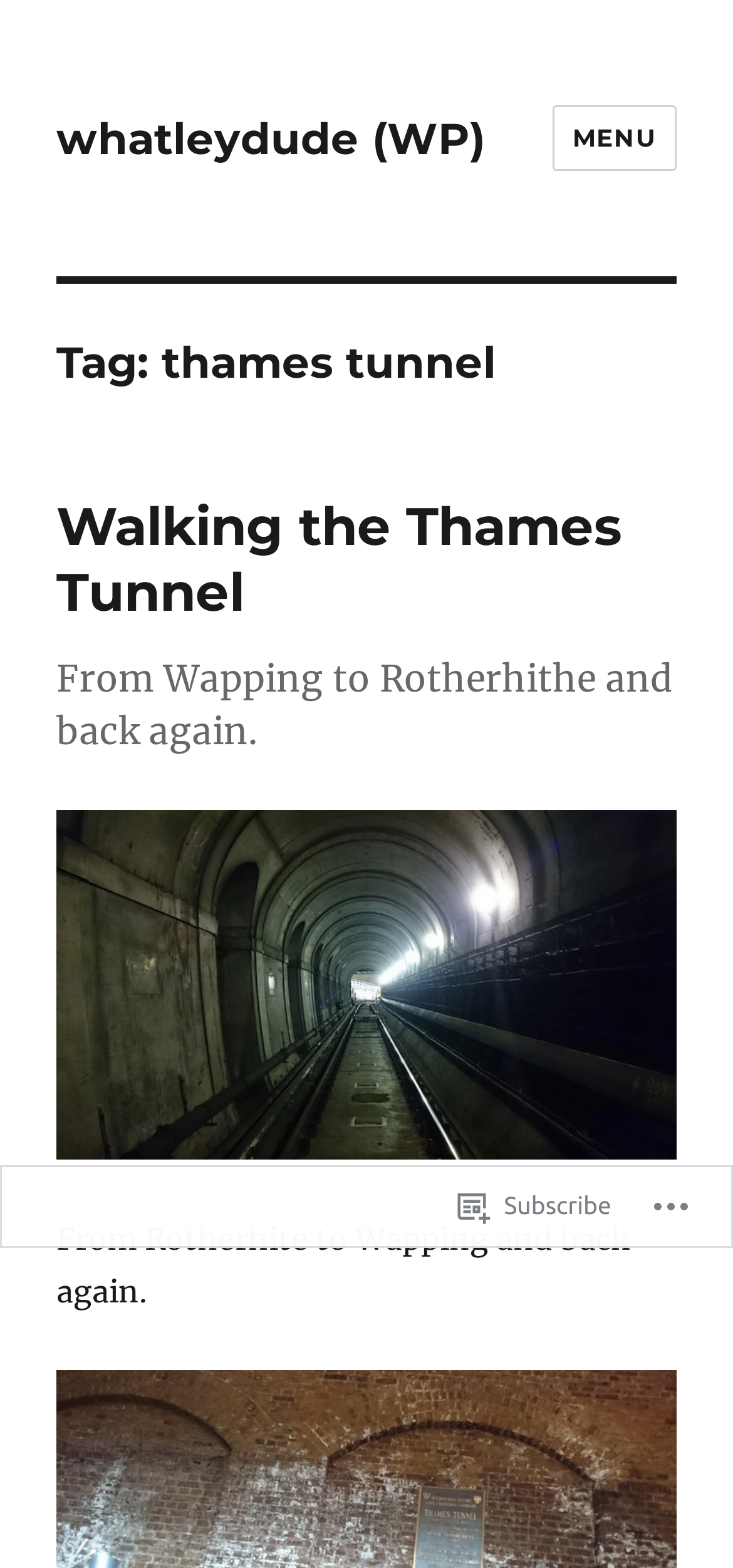What is the name of the blog?
Deliver a detailed and extensive answer to the question.

I determined the answer by looking at the link element with the text 'whatleydude (WP)' at the top of the page, which suggests that it is the name of the blog.